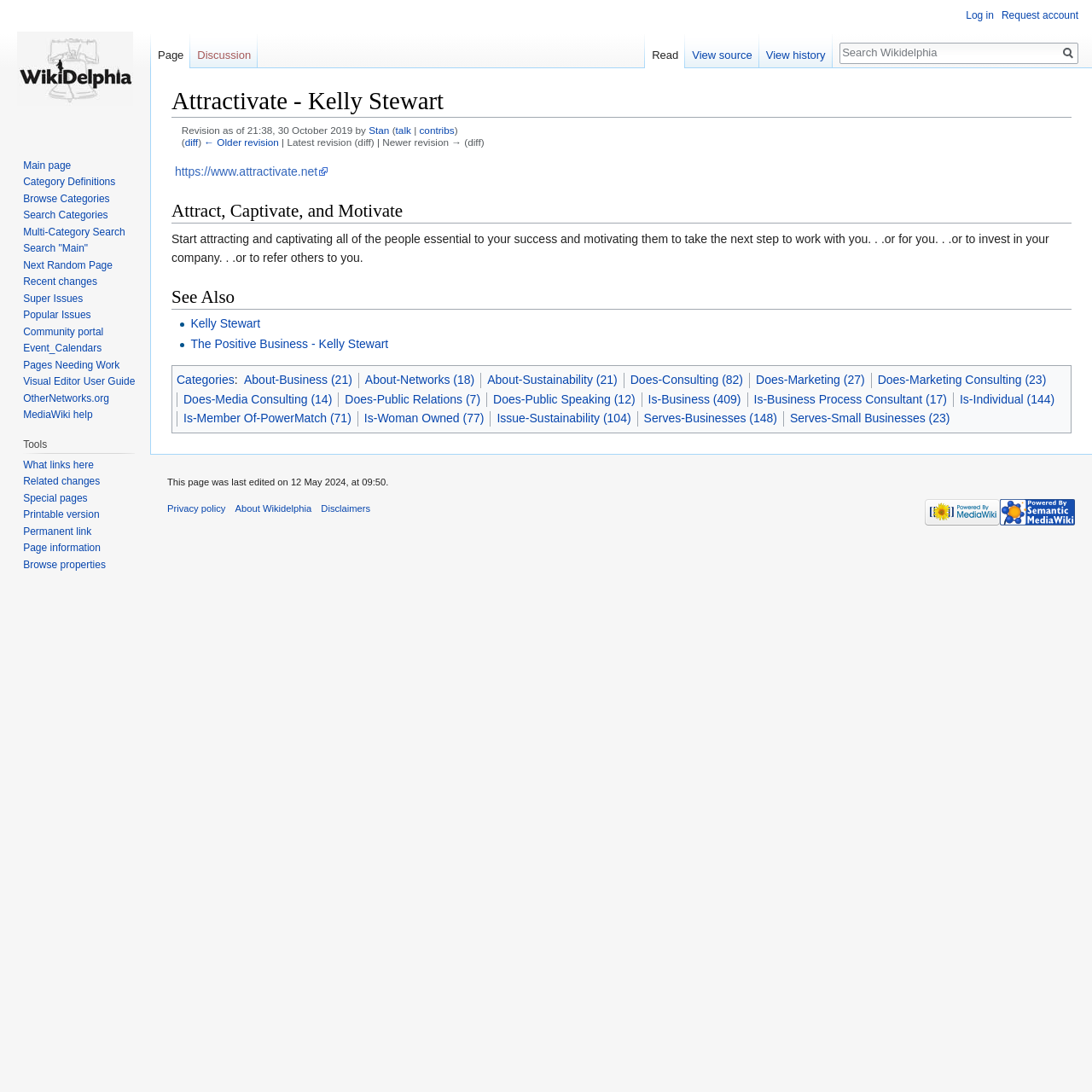What is the purpose of the webpage?
Using the visual information, answer the question in a single word or phrase.

To provide information about business and sustainability